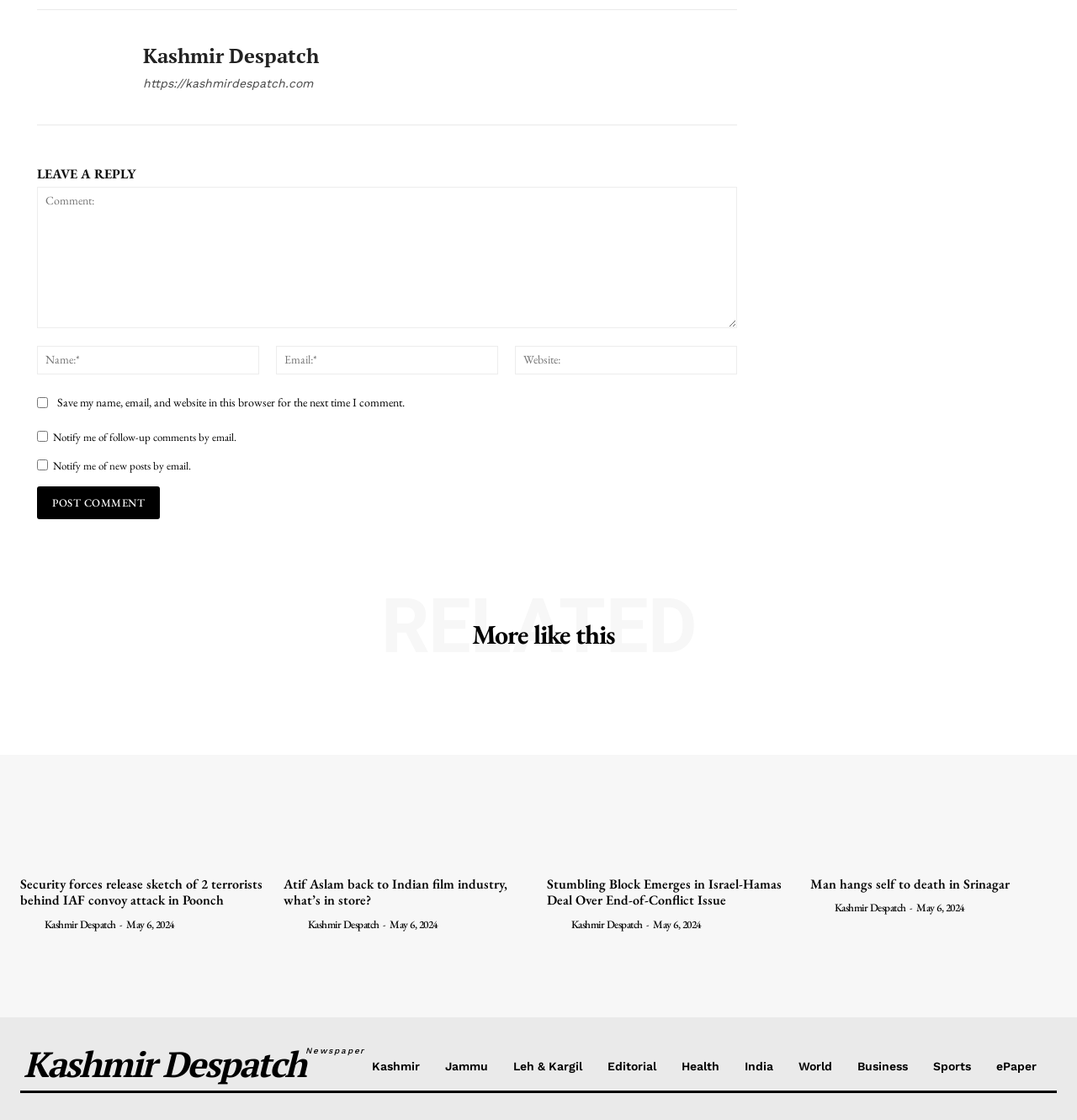Find the bounding box of the UI element described as follows: "Kashmir Despatch".

[0.041, 0.541, 0.107, 0.554]